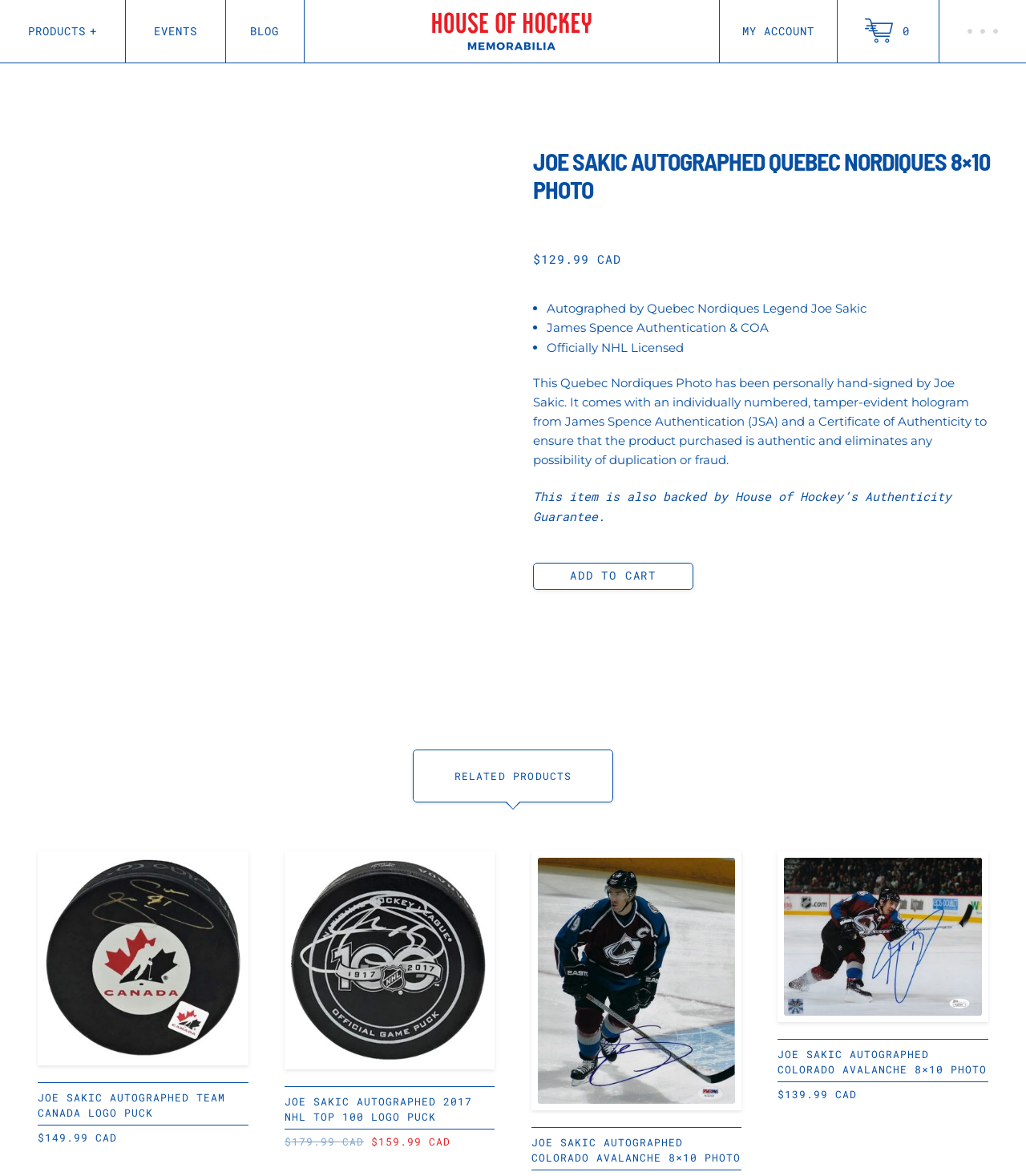Please find the bounding box coordinates of the element that needs to be clicked to perform the following instruction: "Add to cart". The bounding box coordinates should be four float numbers between 0 and 1, represented as [left, top, right, bottom].

[0.52, 0.479, 0.676, 0.502]